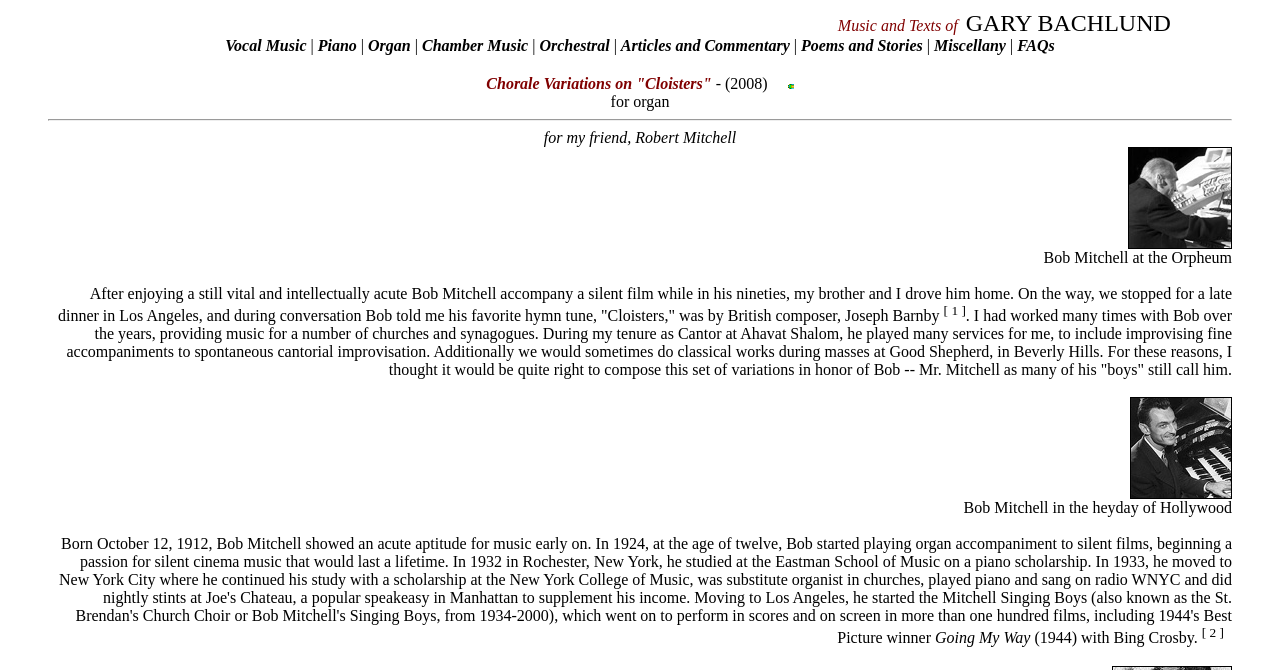Describe all significant elements and features of the webpage.

The webpage is about "Chorale Variations on 'Cloisters'", a musical composition. At the top, there is a navigation menu with 9 links: "Vocal Music", "Piano", "Organ", "Chamber Music", "Orchestral", "Articles and Commentary", "Poems and Stories", "Miscellany", and "FAQs". 

Below the navigation menu, the title "Chorale Variations on 'Cloisters'" is displayed prominently. Next to the title, there is a small image. The subtitle "- (2008)" is placed to the right of the title. 

Under the title, there is a description of the composition, which is "for organ". The composer dedicates the piece to their friend, Robert Mitchell. There is a large image of Bob Mitchell at the Orpheum on the right side of the page. 

The main content of the page is a paragraph of text that tells the story of how the composer came to write the piece. The text describes the composer's experience with Bob Mitchell, including accompanying him to a silent film and having conversations about music. The text also mentions the composer's work with Bob at various churches and synagogues. 

There are two superscript links, "[1]" and "[2]", which are likely references or footnotes. There are also two more images on the page, one of Bob Mitchell in his younger days, and another of a movie poster for "Going My Way" (1944) starring Bing Crosby.